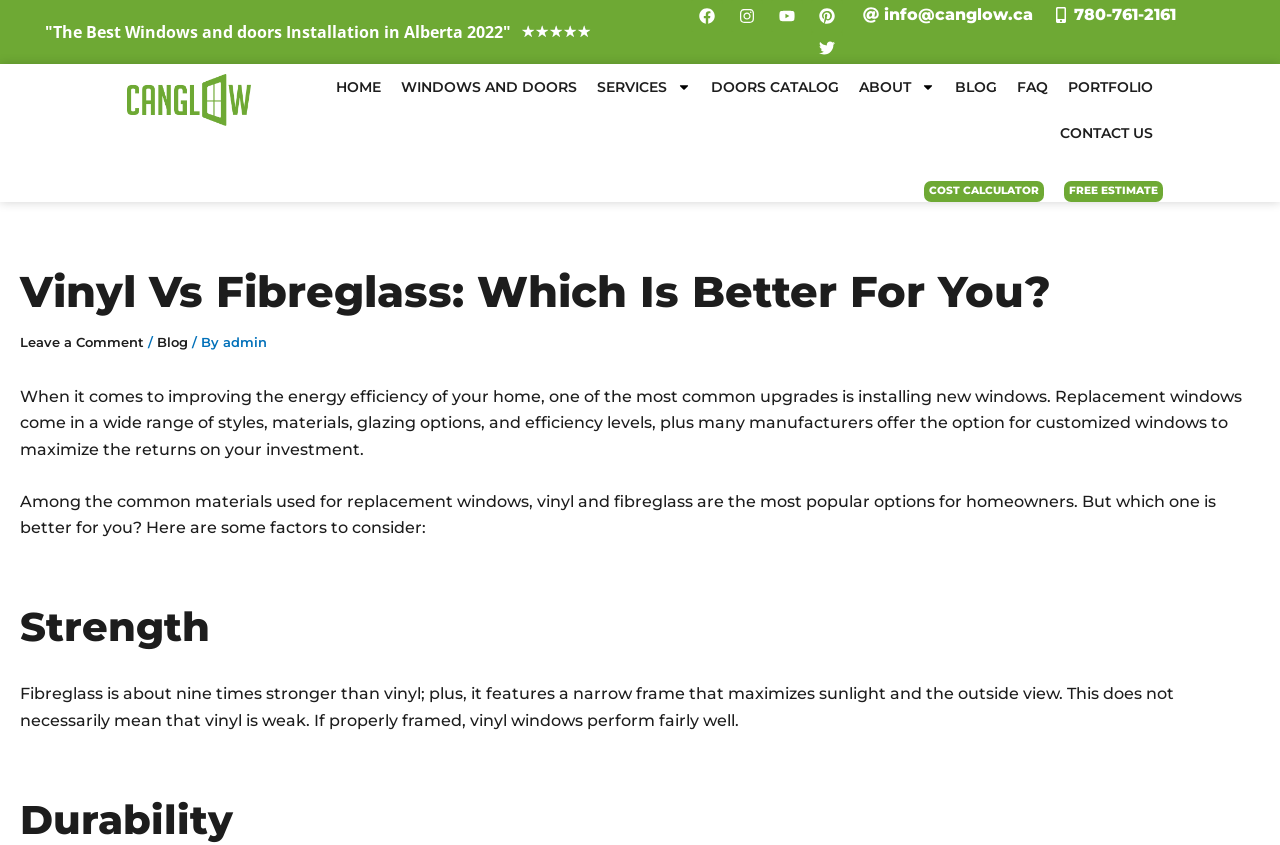What is the contact email of the company?
Please respond to the question thoroughly and include all relevant details.

The contact email of the company can be found at the top of the webpage, where it says 'info@canglow.ca'.